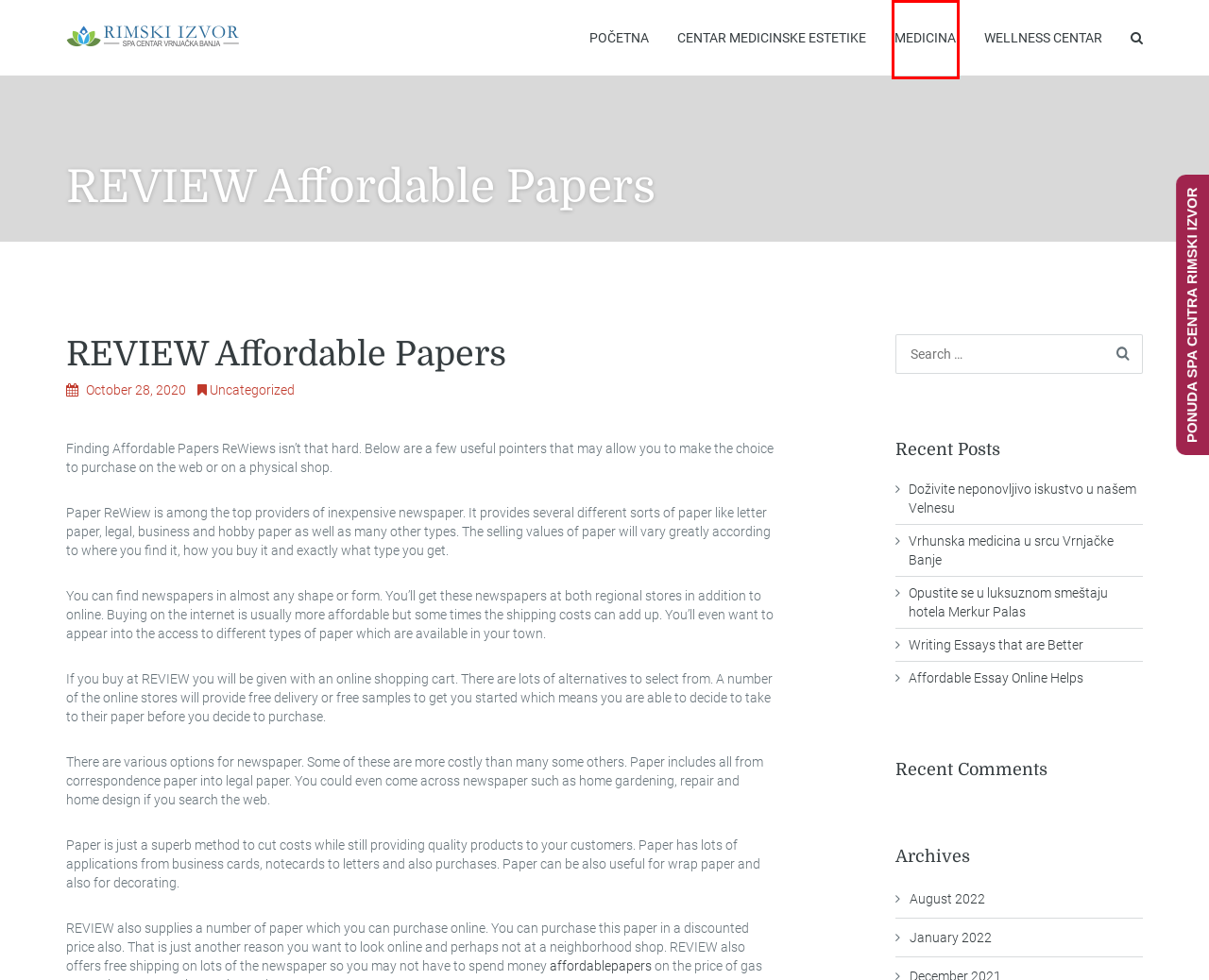You have a screenshot of a webpage with a red rectangle bounding box around a UI element. Choose the best description that matches the new page after clicking the element within the bounding box. The candidate descriptions are:
A. Terme Merkur-Vrnjacka Banja - Spa-Medicina-Estetika
B. Opustite se u luksuznom smeštaju hotela Merkur Palas
C. January 2022
D. Affordable Essay Online Helps
E. Vrhunska medicina u srcu Vrnjačke Banje
F. Writing Essays that are Better
G. CENTAR MEDICINSKE ESTETIKE “MARIJANA”
H. Uncategorized

A